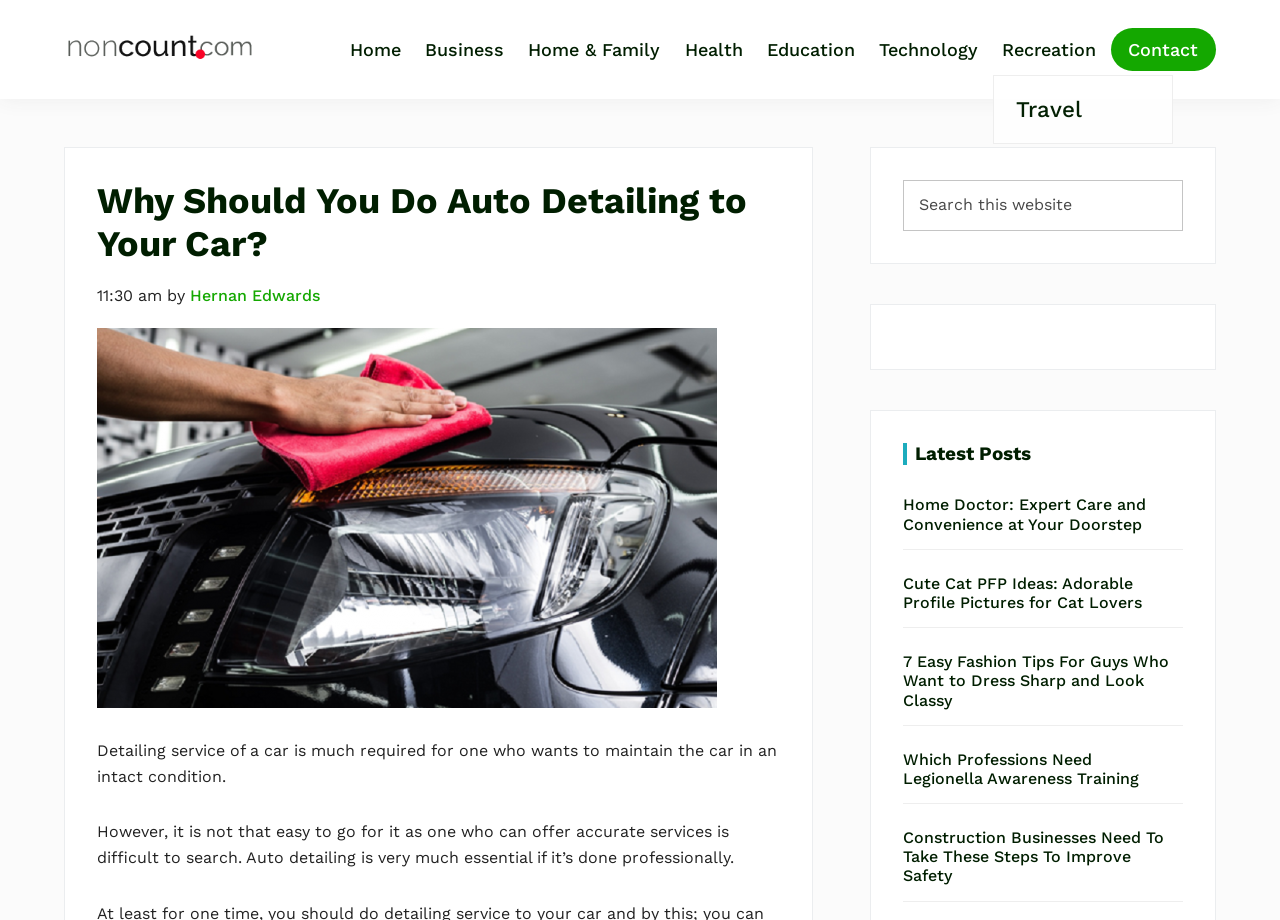Find the bounding box coordinates of the clickable area required to complete the following action: "Click on the 'Home' link".

[0.274, 0.027, 0.321, 0.081]